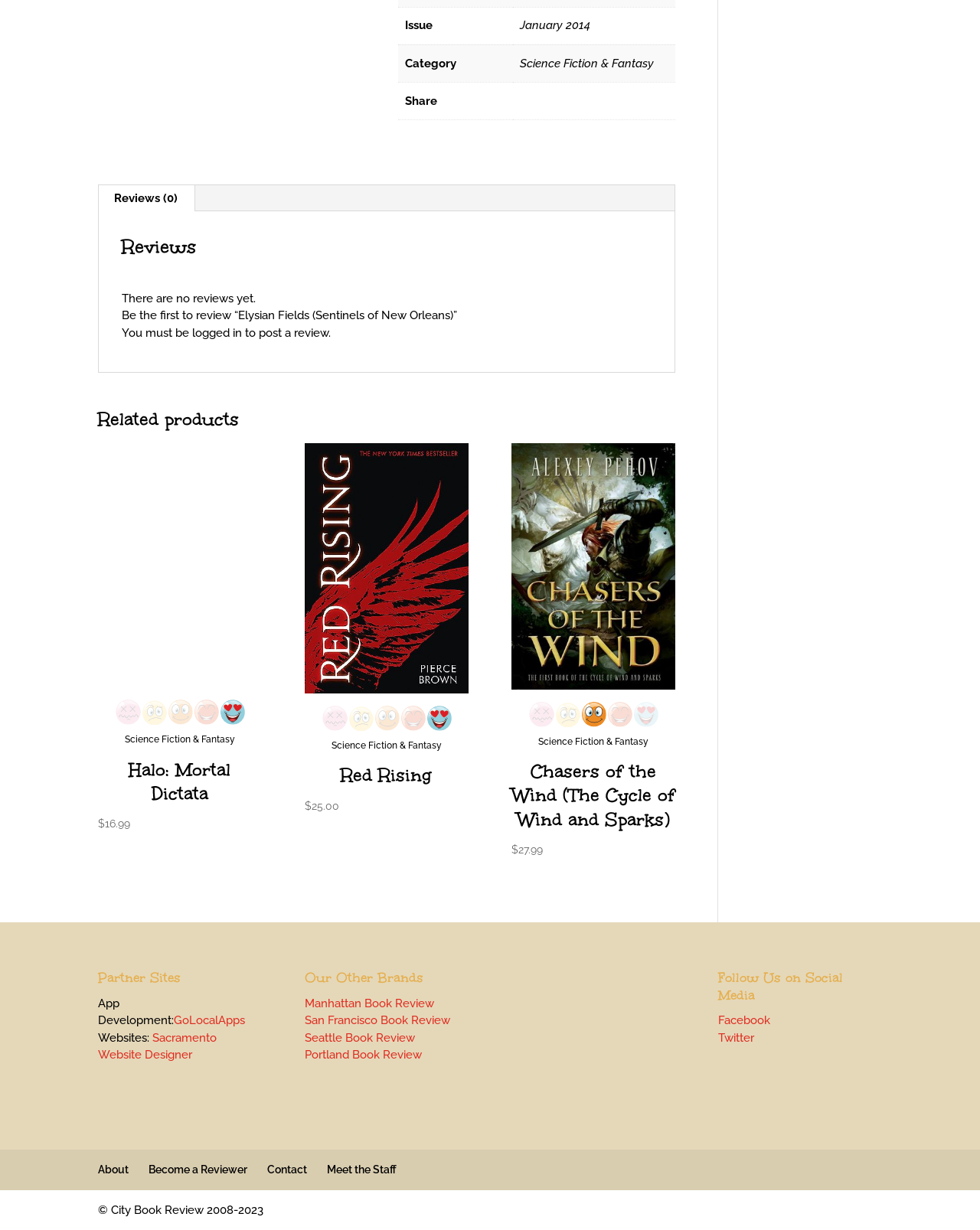Please identify the bounding box coordinates of the clickable area that will fulfill the following instruction: "Click on the 'Reviews (0)' tab". The coordinates should be in the format of four float numbers between 0 and 1, i.e., [left, top, right, bottom].

[0.099, 0.151, 0.199, 0.172]